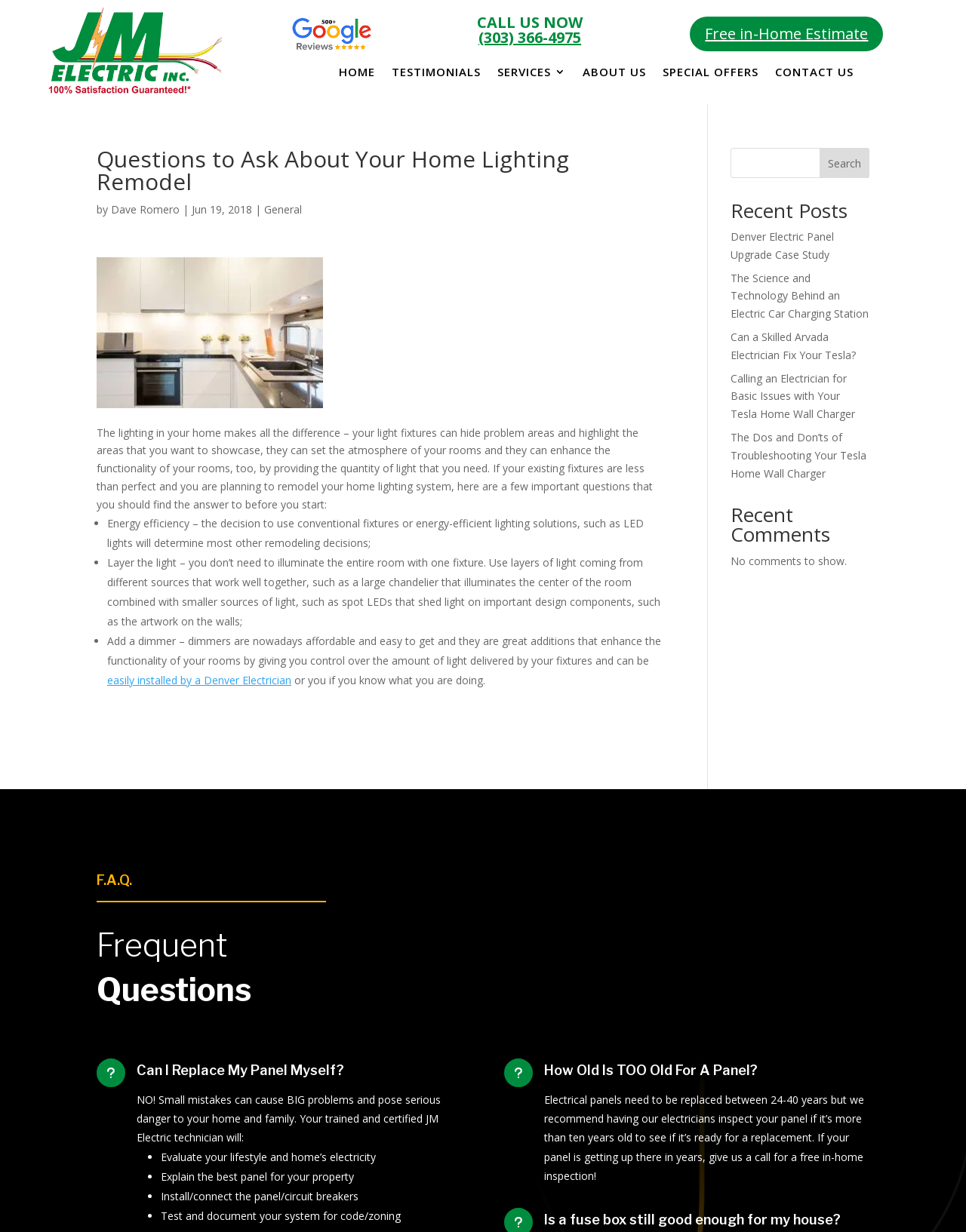Please specify the bounding box coordinates of the region to click in order to perform the following instruction: "Search for something".

[0.756, 0.12, 0.9, 0.145]